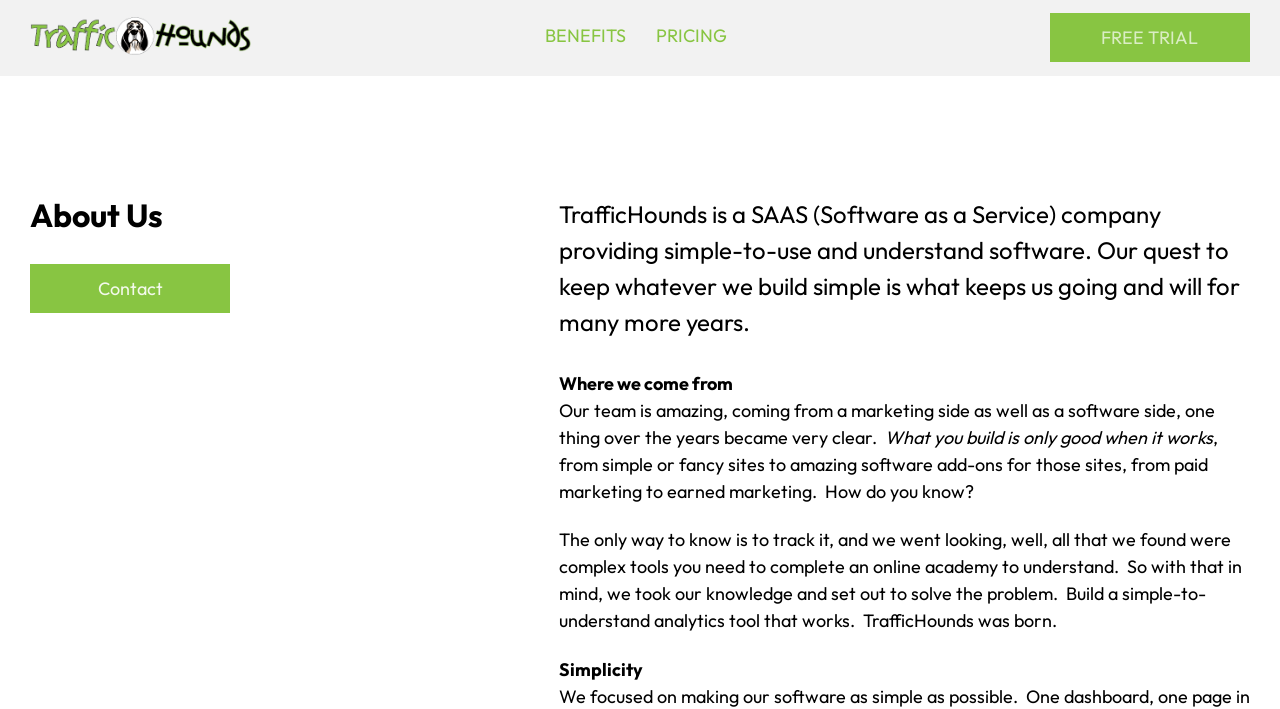Provide a brief response using a word or short phrase to this question:
What prompted the creation of TrafficHounds?

Frustration with complex tools